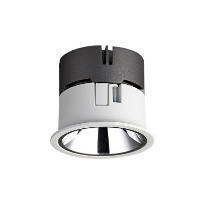Illustrate the scene in the image with a detailed description.

The image features a LED downlight, specifically the Raynice TURIN Series DL73054. This modern lighting fixture showcases a sleek design with a combination of white and black finishes, emphasizing its contemporary aesthetic. The downlight is designed to be recessed, making it a perfect choice for enhancing interior spaces with focused lighting while maintaining a clean, unobtrusive look. Ideal for both residential and commercial settings, this fixture is part of a broader discussion about intelligent lighting solutions, enhancing ambiance while offering energy efficiency.